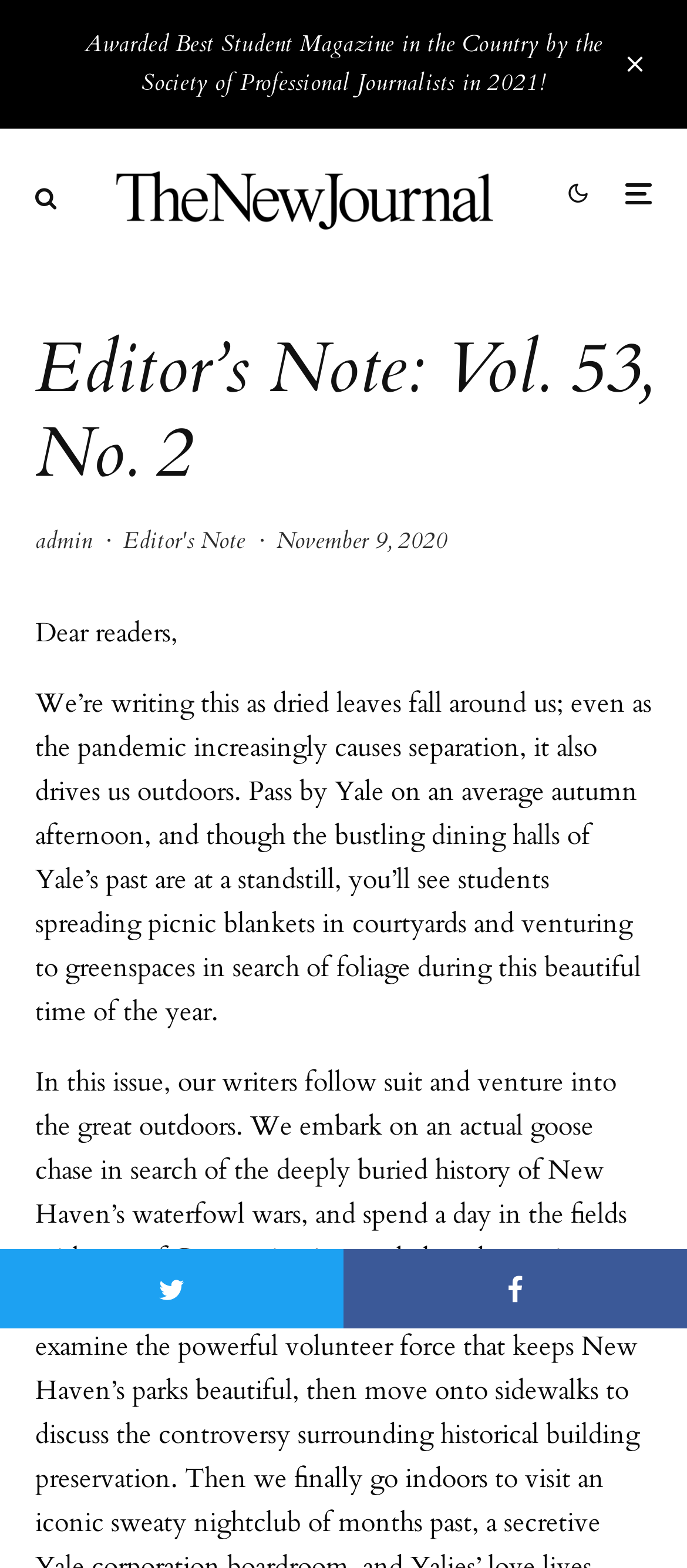Give a complete and precise description of the webpage's appearance.

The webpage appears to be an article or editorial from a student magazine, specifically the Editor's Note section. At the top, there is a prominent announcement stating that the magazine was awarded "Best Student Magazine in the Country" by the Society of Professional Journalists in 2021. Below this, there are four social media links, including Facebook, Twitter, and two others, aligned horizontally across the top of the page.

The main content of the page is the Editor's Note, which is headed by a title "Editor's Note: Vol. 53, No. 2" in a larger font. The note is a personal and reflective piece, addressing the readers directly. It describes the scene of students enjoying the outdoors on a typical autumn afternoon at Yale, despite the pandemic. The text is divided into three paragraphs, with the first two being shorter and the third being longer.

To the right of the title, there is a link to the author's profile, labeled "admin", and a separator dot. Below the title, there is a link to the "Editor's Note" section, and a timestamp indicating that the article was published on November 9, 2020.

At the bottom of the page, there are two more links, "Tweet" and "Share", which are aligned horizontally and take up the full width of the page.